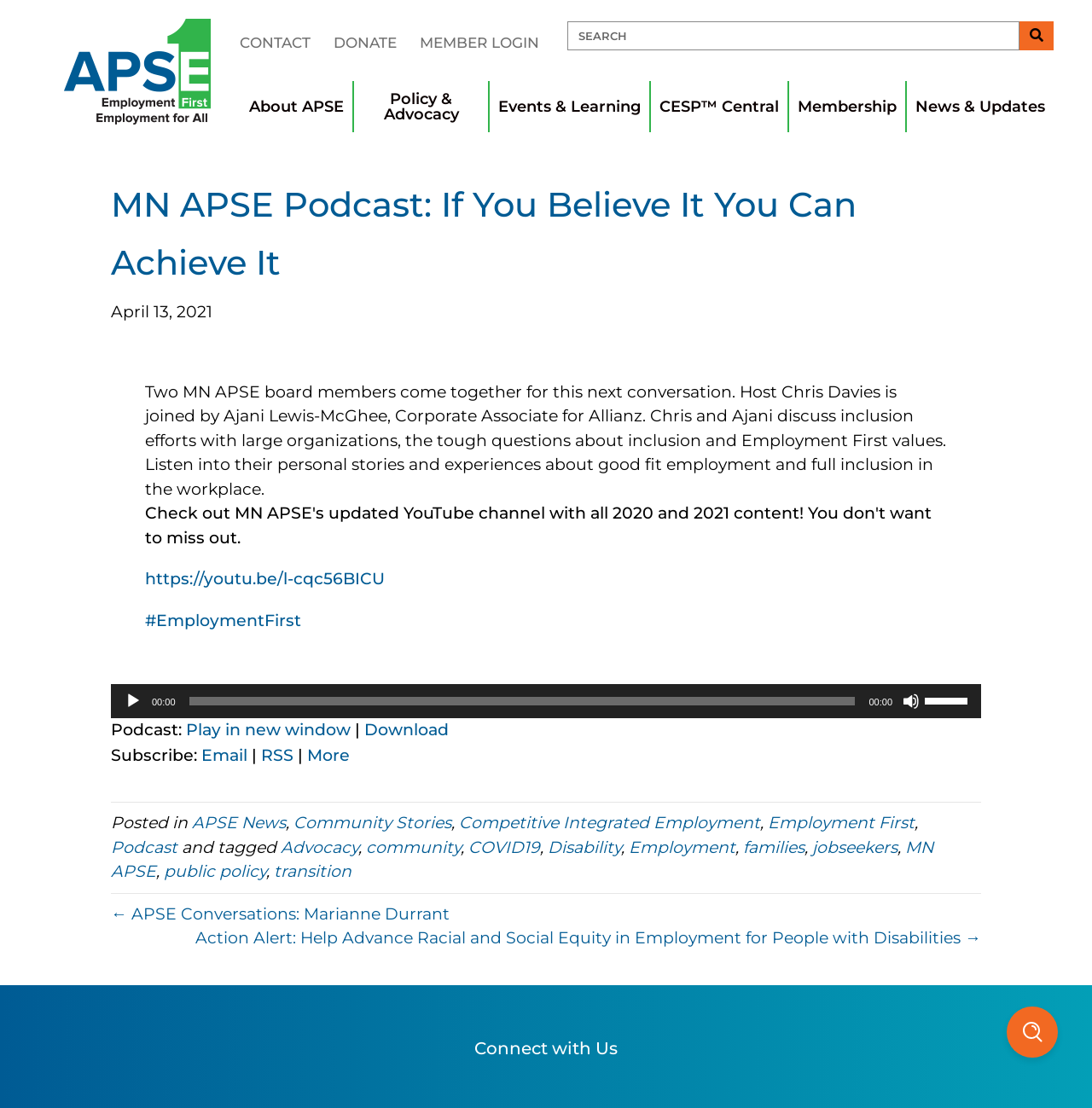Illustrate the webpage's structure and main components comprehensively.

This webpage is about the MN APSE Podcast, specifically an episode titled "If You Believe It You Can Achieve It". The page has a navigation menu at the top left, with links to "CONTACT", "DONATE", and "MEMBER LOGIN". Next to the navigation menu is a search bar with a "SEARCH" button. 

On the top right, there is an APSE logo, which is an image. Below the logo, there are several links to different sections of the website, including "About APSE", "Policy & Advocacy", "Events & Learning", "CESP™ Central", "Membership", and "News & Updates".

The main content of the page is an article about the podcast episode. The episode title is displayed prominently, followed by the date "April 13, 2021". There is a brief summary of the episode, which discusses inclusion efforts with large organizations and Employment First values. 

Below the summary, there is an audio player with play, mute, and volume controls. The audio player also displays the current time and allows users to adjust the volume. 

There are several links below the audio player, including "Play in new window", "Download", and "Subscribe" options. The page also lists the categories and tags associated with the episode, including "APSE News", "Community Stories", "Competitive Integrated Employment", and "Employment First".

At the bottom of the page, there is a section titled "Connect with Us" and an iframe with a "Help Scout Beacon" button.